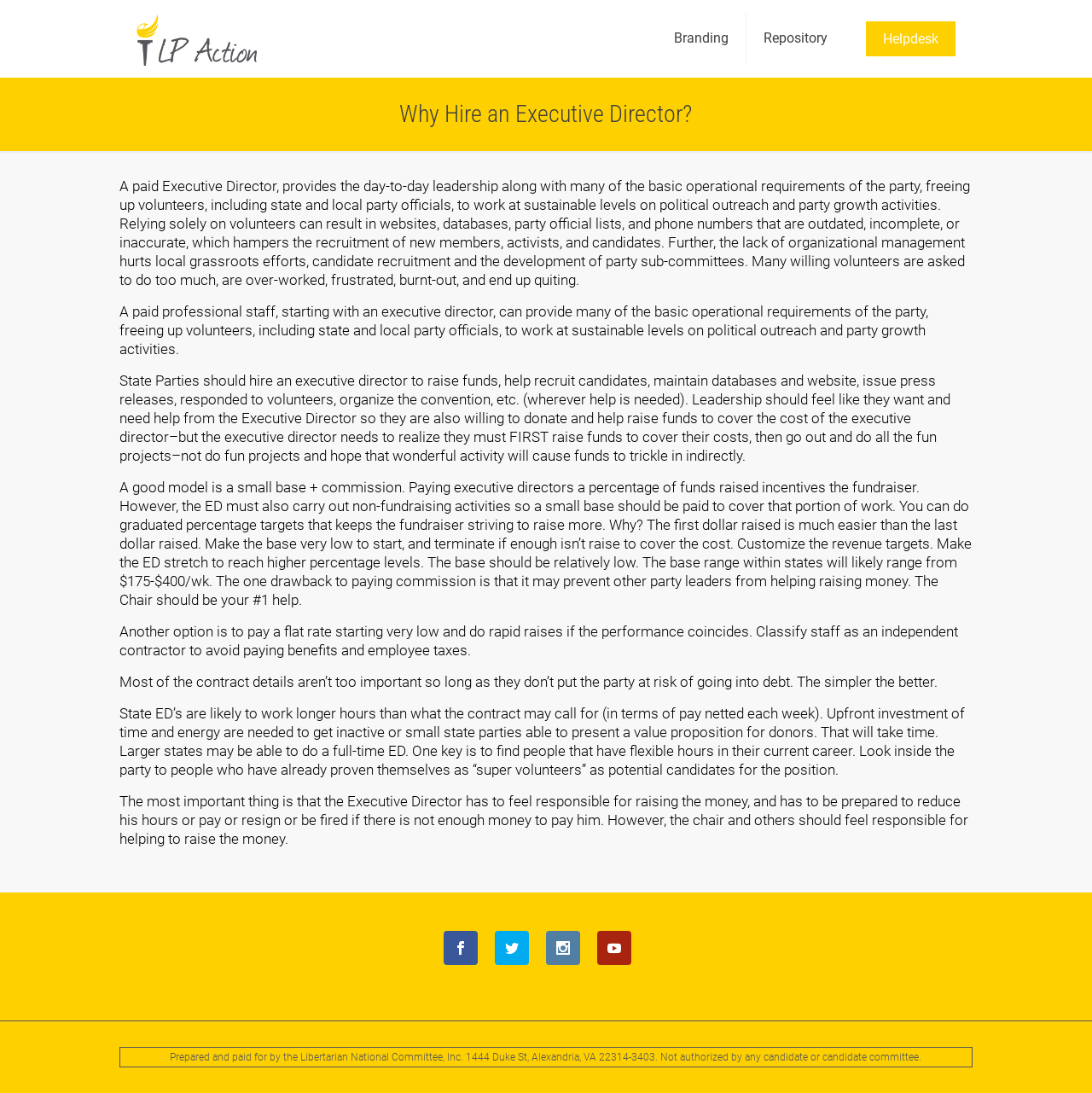What is the address of the Libertarian National Committee?
Utilize the image to construct a detailed and well-explained answer.

The webpage provides the address of the Libertarian National Committee, Inc. as 1444 Duke St, Alexandria, VA 22314-3403, which is likely the organization's headquarters or main office.